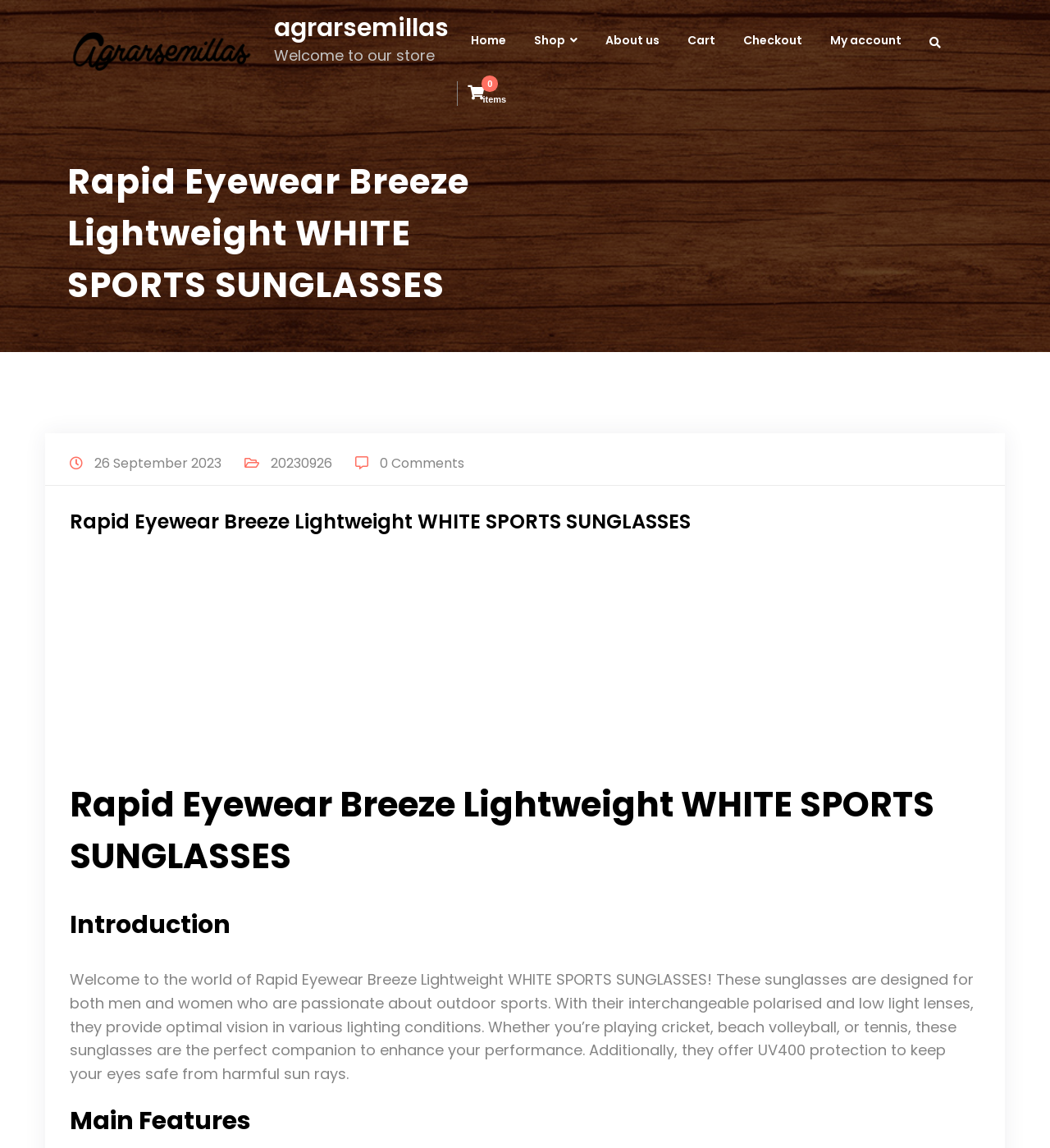Determine the bounding box coordinates of the section I need to click to execute the following instruction: "Learn about the store". Provide the coordinates as four float numbers between 0 and 1, i.e., [left, top, right, bottom].

[0.577, 0.027, 0.628, 0.043]